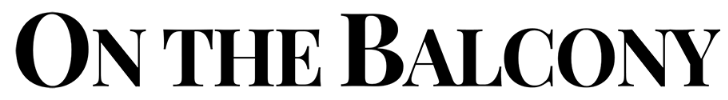What is the possible theme associated with the title? Based on the image, give a response in one word or a short phrase.

Luxury living or exclusive experiences